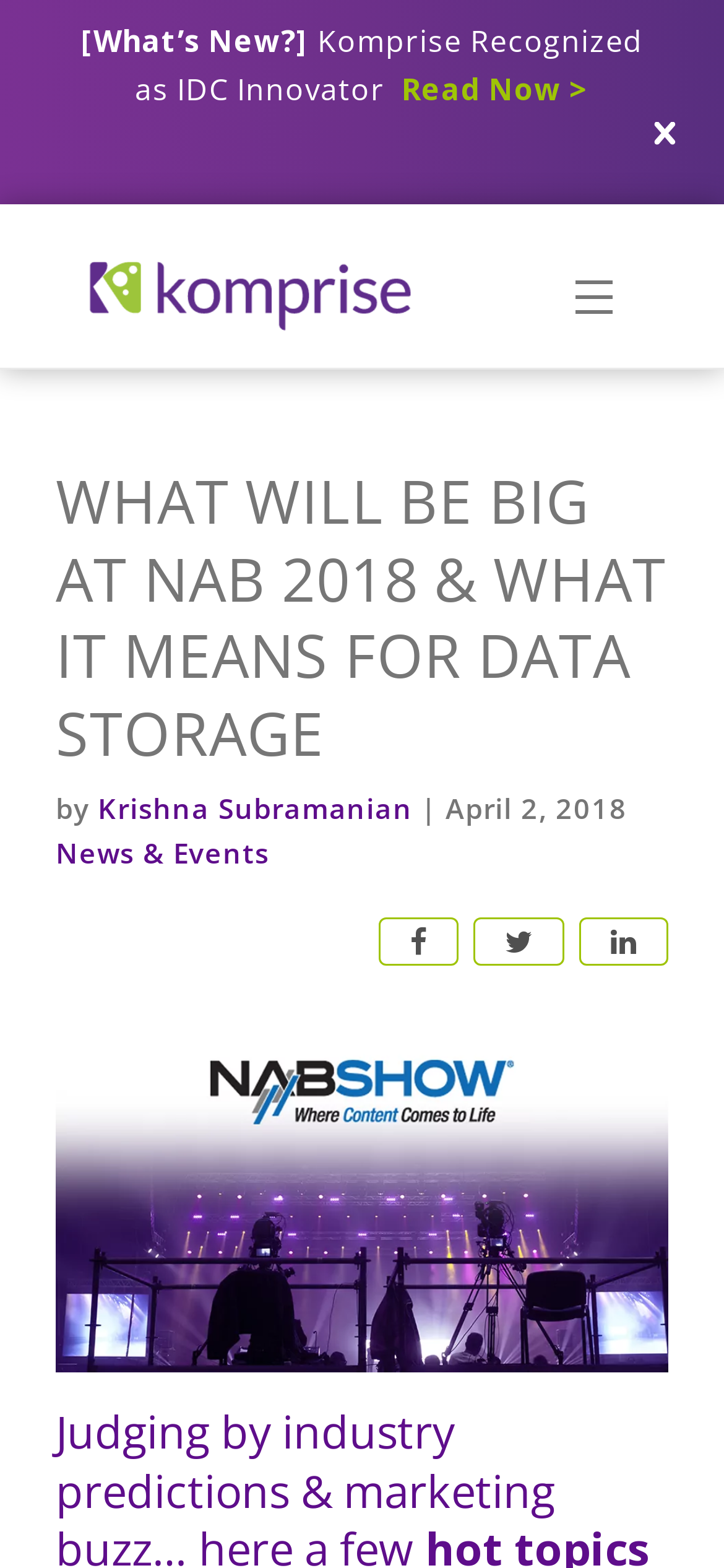Find the bounding box coordinates for the HTML element specified by: "parent_node: Komprise aria-label="Toggle navigation"".

[0.762, 0.172, 0.879, 0.21]